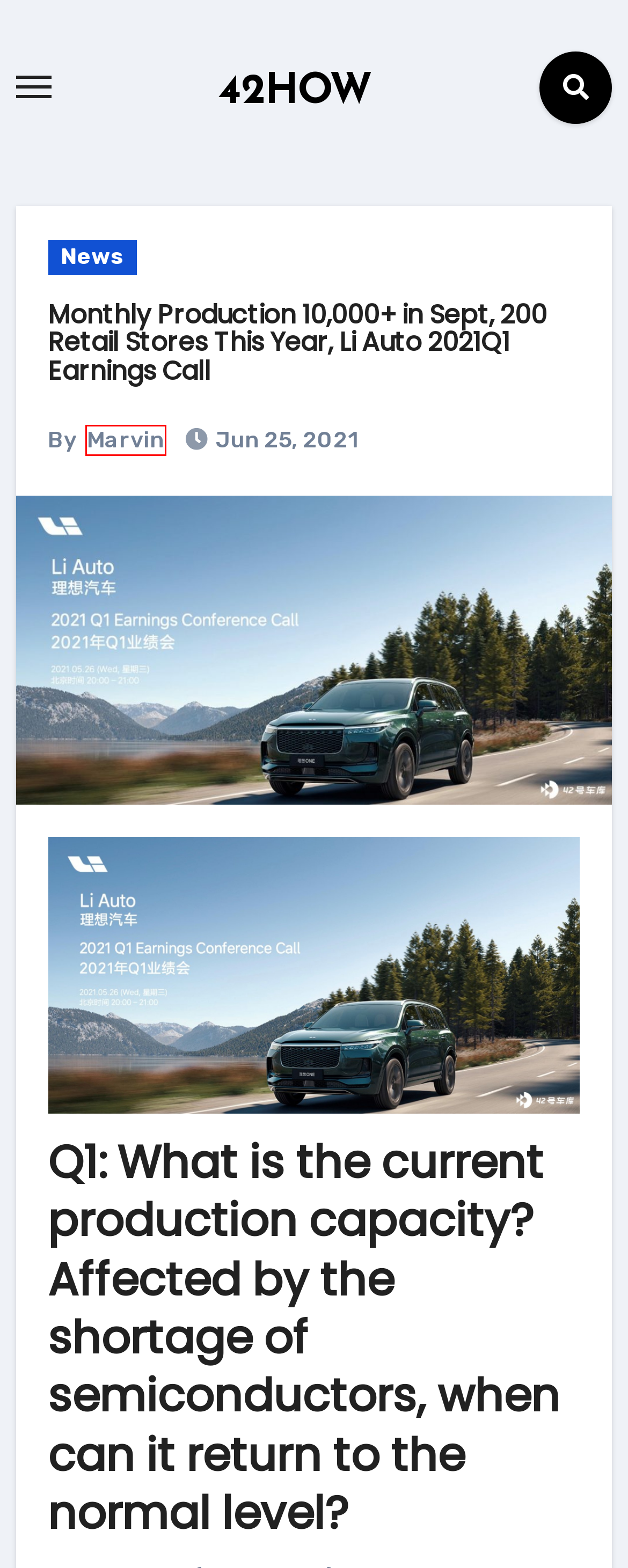Examine the screenshot of a webpage with a red rectangle bounding box. Select the most accurate webpage description that matches the new webpage after clicking the element within the bounding box. Here are the candidates:
A. News - 42HOW
B. Insights - 42HOW
C. 42HOW - HOME
D. NIO’s Q1 2024 Financial Report: What’s the Take? - 42HOW
E. Tesla China Wholesale Volume Achieved 33,463, CPCA Released Data in May - 42HOW
F. Xpeng Motors to Launch Its New Model in 2022 - 42HOW
G. 33,155 Tesla Vehicles Sold in June in China, CPCA Data Released - 42HOW
H. Marvin - 42HOW

H